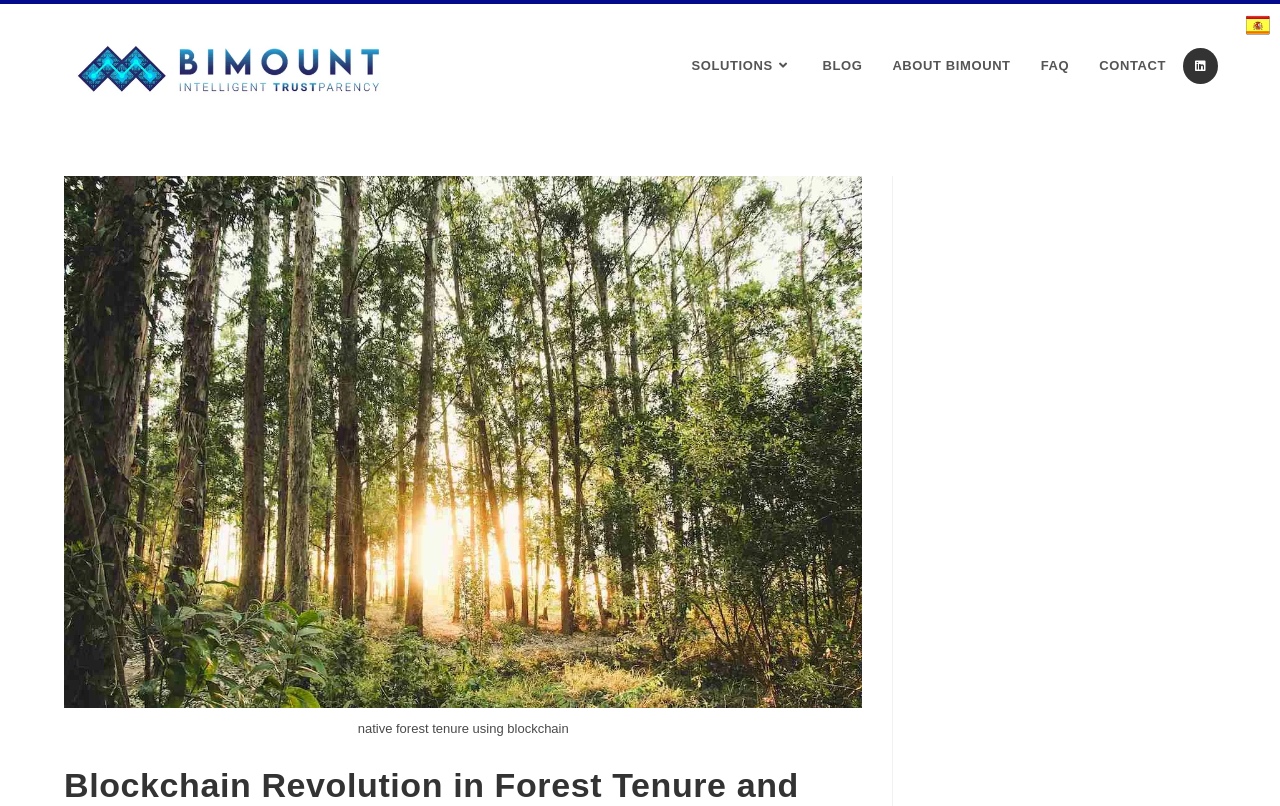Please specify the bounding box coordinates of the element that should be clicked to execute the given instruction: 'Visit the LinkedIn page'. Ensure the coordinates are four float numbers between 0 and 1, expressed as [left, top, right, bottom].

[0.924, 0.059, 0.952, 0.104]